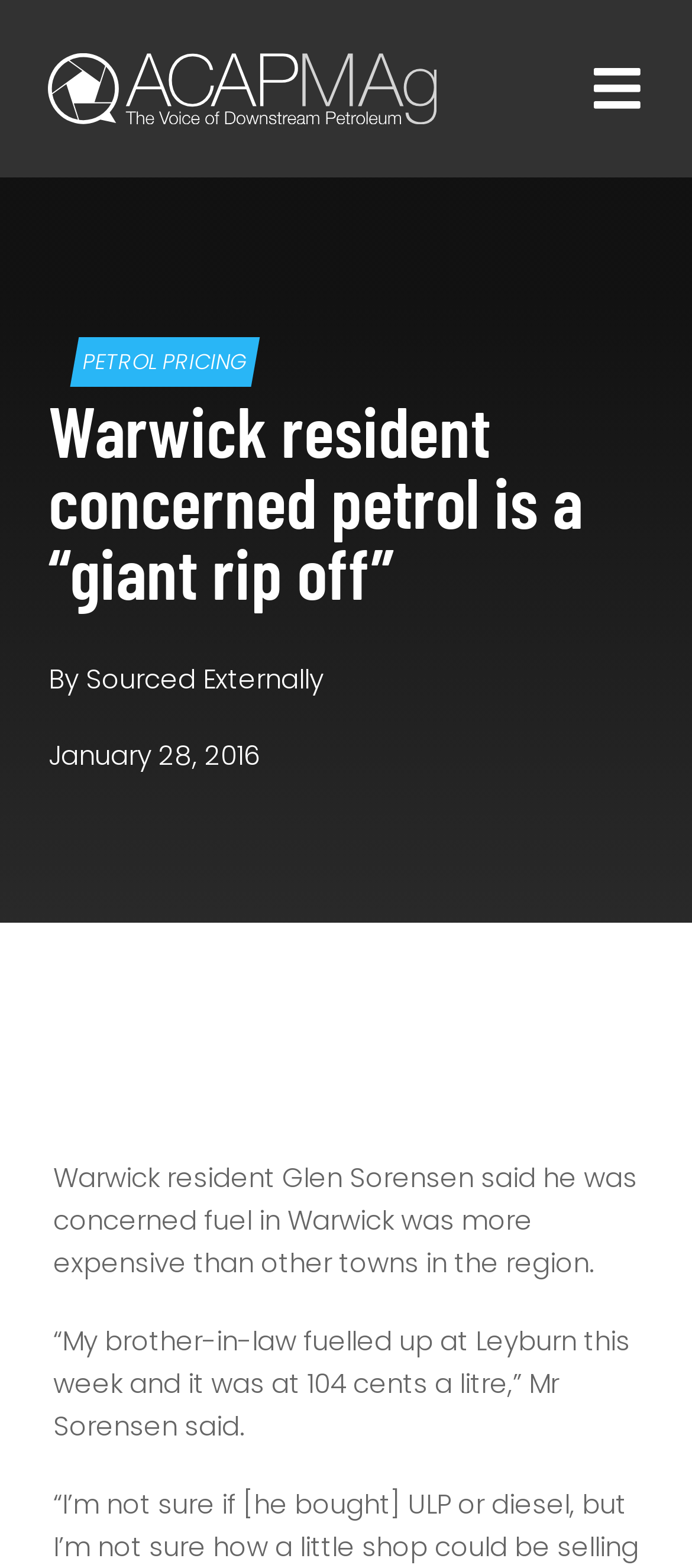Articulate a complete and detailed caption of the webpage elements.

The webpage appears to be a news article about a Warwick resident, Glen Sorensen, who is concerned that fuel prices in Warwick are higher than in other towns in the region. 

At the top of the page, there is an image and a link, which are positioned side by side, taking up about half of the page's width. To the right of these elements, there is a navigation menu labeled "Menu" with a toggle button. 

Below the image and link, there is a heading that reads "Warwick resident concerned petrol is a “giant rip off”" which spans almost the entire width of the page. Underneath this heading, there are three more headings that provide additional information about the article, including the author, "Sourced Externally", and the date, "January 28, 2016". 

The main content of the article is positioned below these headings, where there is a paragraph of text that quotes Glen Sorensen expressing his concern about fuel prices. This paragraph is followed by another quote from Mr. Sorensen. 

At the bottom of the page, there is a link labeled "Go to Top" with an arrow icon, which is positioned near the right edge of the page.